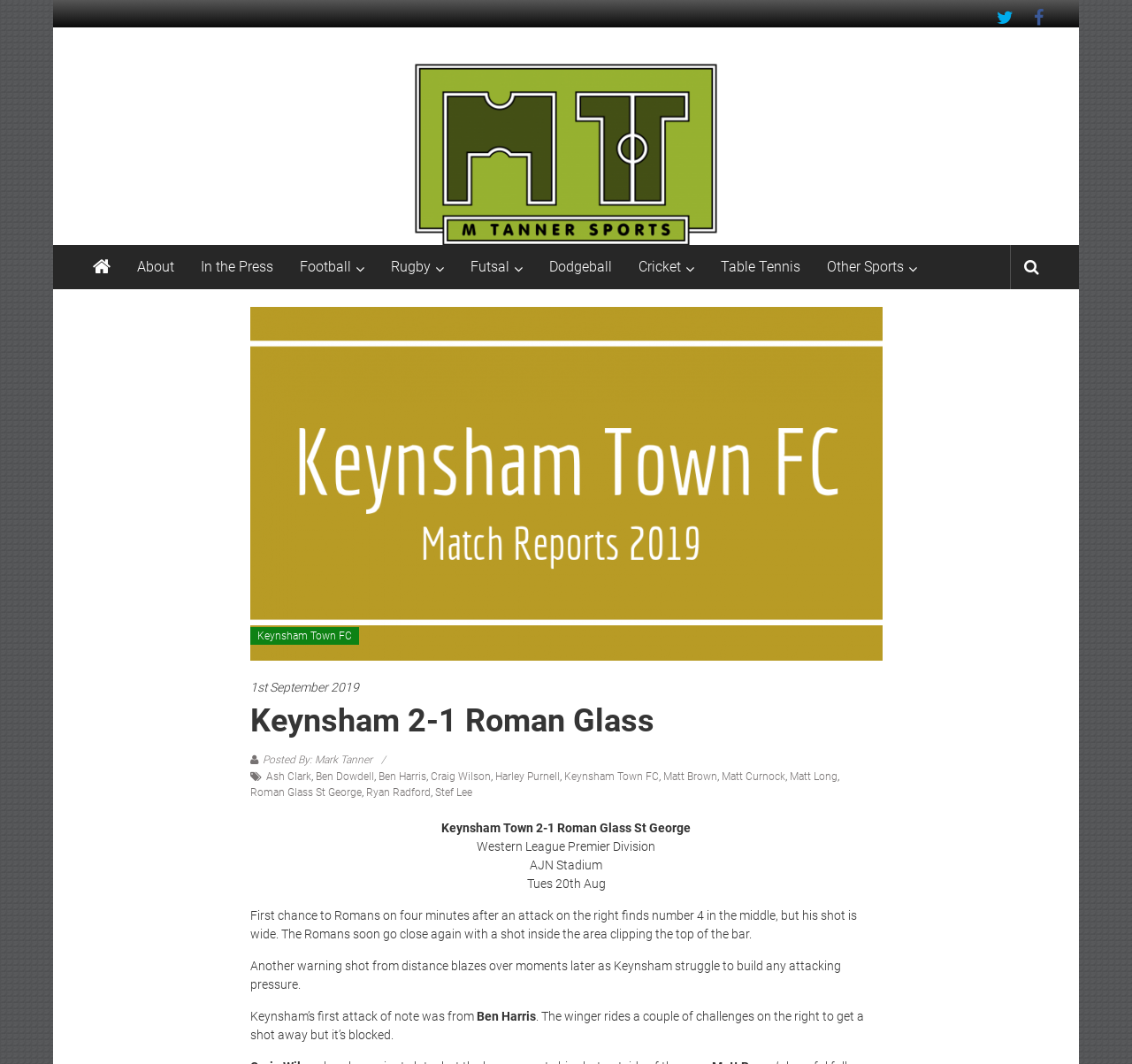Pinpoint the bounding box coordinates for the area that should be clicked to perform the following instruction: "Check the 'Hiljuti postitatud' section".

None